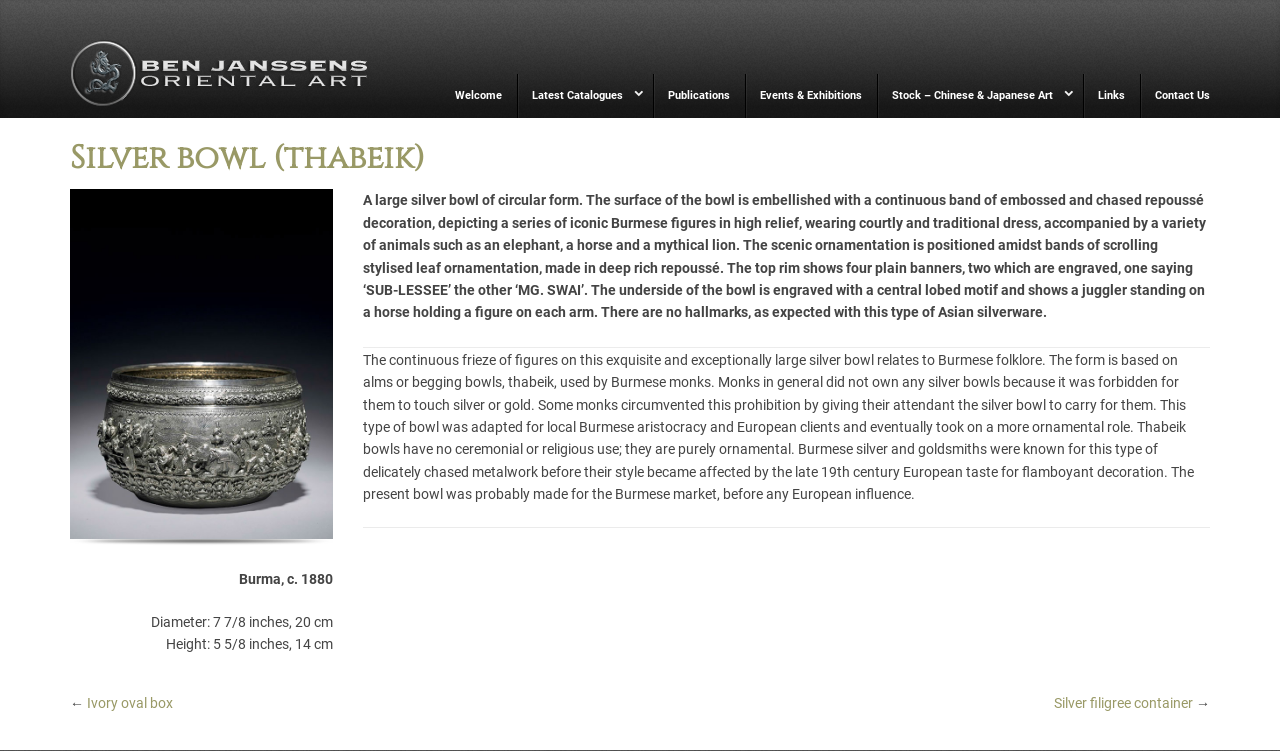What is the material of the bowl?
Using the image, provide a detailed and thorough answer to the question.

I determined the answer by reading the text description of the bowl, which mentions 'a large silver bowl of circular form'.